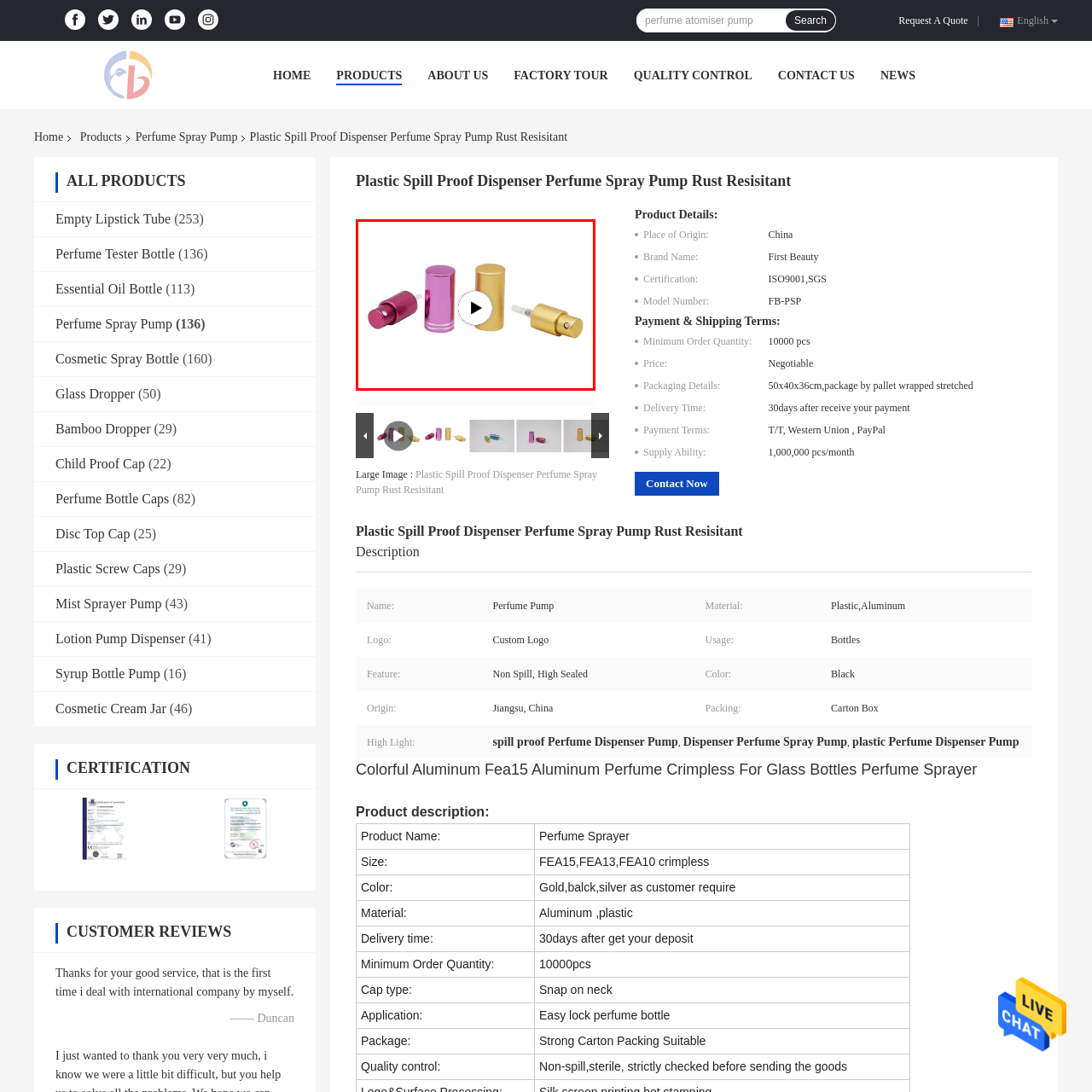Take a close look at the image outlined by the red bounding box and give a detailed response to the subsequent question, with information derived from the image: What is the purpose of the nozzle on each pump?

Each pump is equipped with a nozzle, which is designed for dispensing fragrance, making them ideal for both personal use and commercial applications.